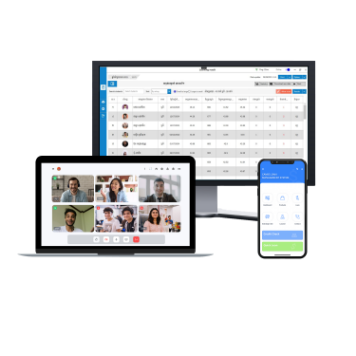Offer a thorough description of the image.

The image showcases a modern digital workspace, featuring three devices that highlight a collaborative software solution. On the left, a laptop displays a video conference with multiple participants engaged in a virtual meeting, illustrating the platform’s capabilities for remote communication. Central to the image is a large monitor showcasing a detailed analytics dashboard, featuring tables and charts that presumably track project metrics or team performance. To the right, a smartphone presents a sleek interface with icons and options likely related to task management or user notifications, emphasizing the software's mobile accessibility. This configuration represents a comprehensive approach to project management and team collaboration, reflecting the effectiveness of CAMIS Solutions in supporting businesses in Cambodia.